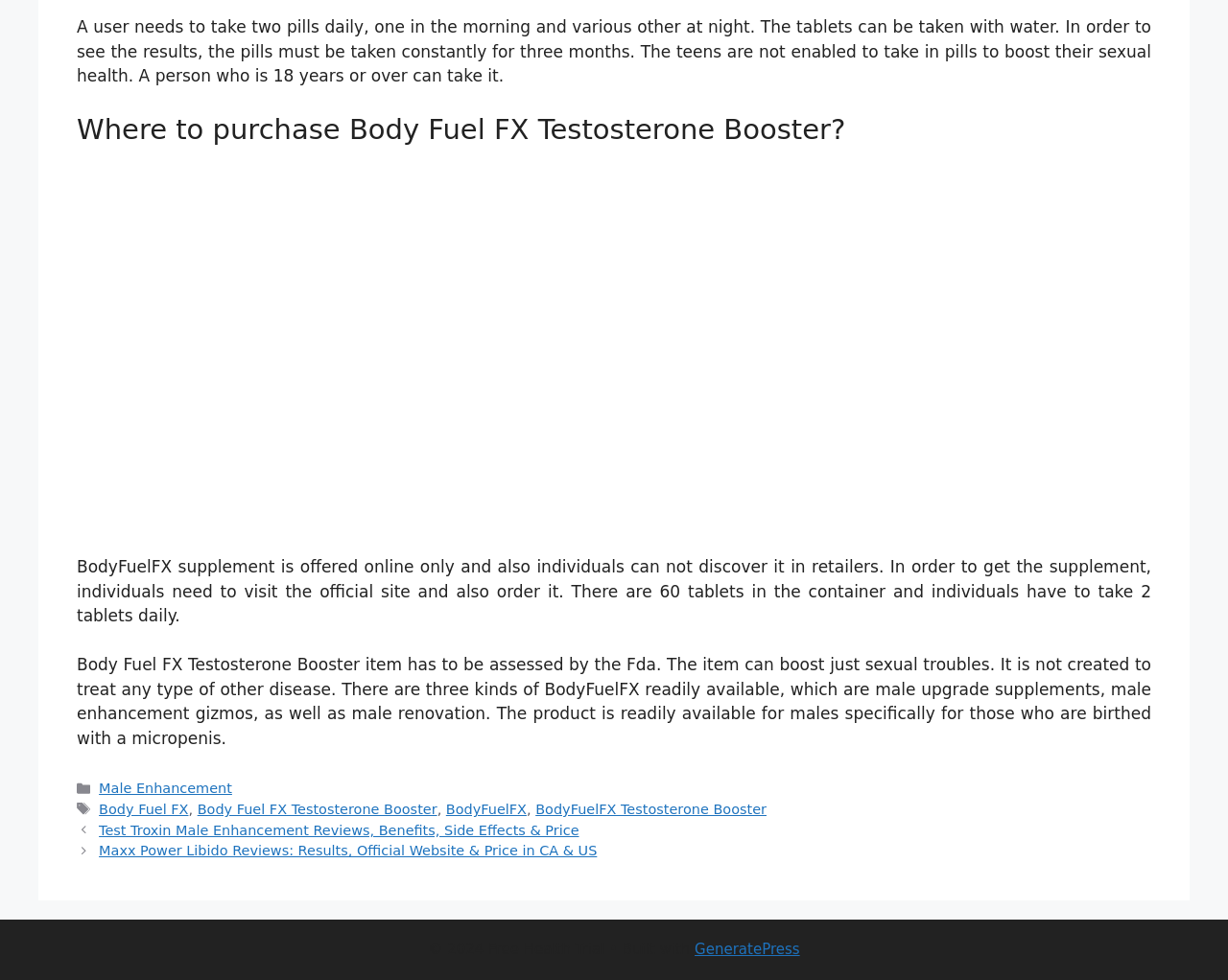Determine the bounding box coordinates of the clickable area required to perform the following instruction: "Go to 'Body Fuel FX Testosterone Booster' page". The coordinates should be represented as four float numbers between 0 and 1: [left, top, right, bottom].

[0.161, 0.818, 0.356, 0.834]